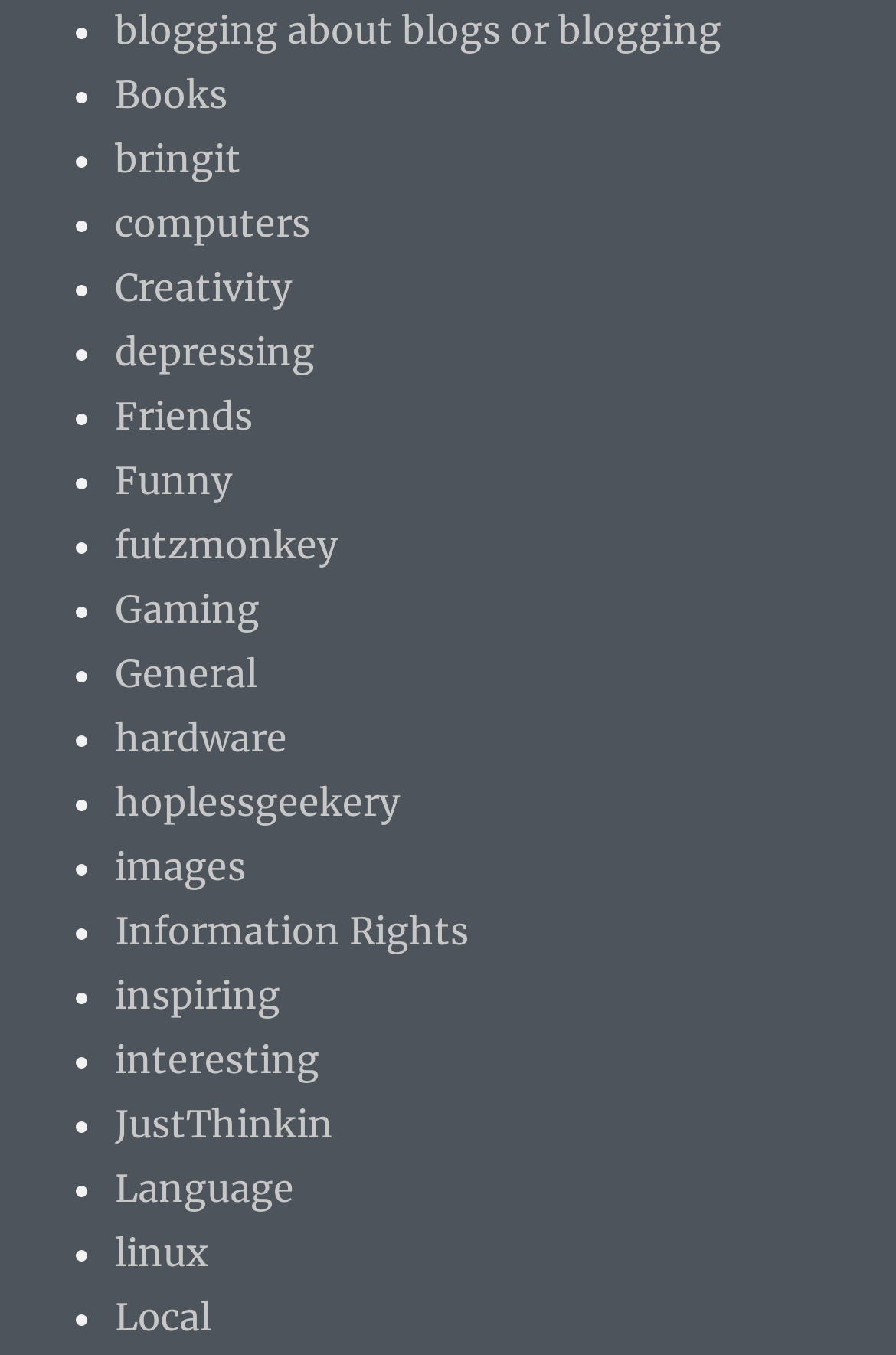Provide a single word or phrase to answer the given question: 
How many links are there on the webpage?

25